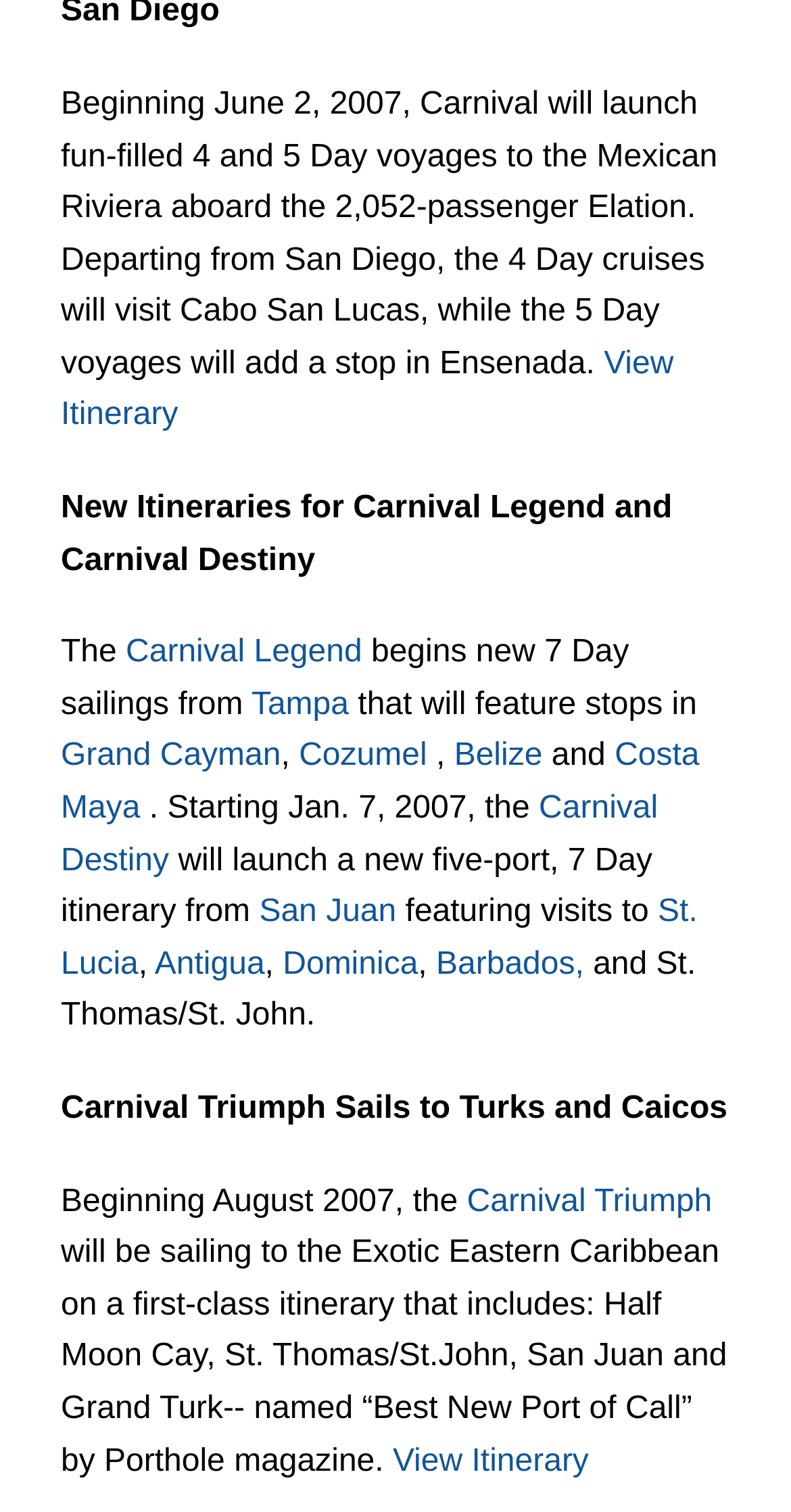What is the departure city for the 4 Day cruises?
Look at the image and answer the question using a single word or phrase.

San Diego